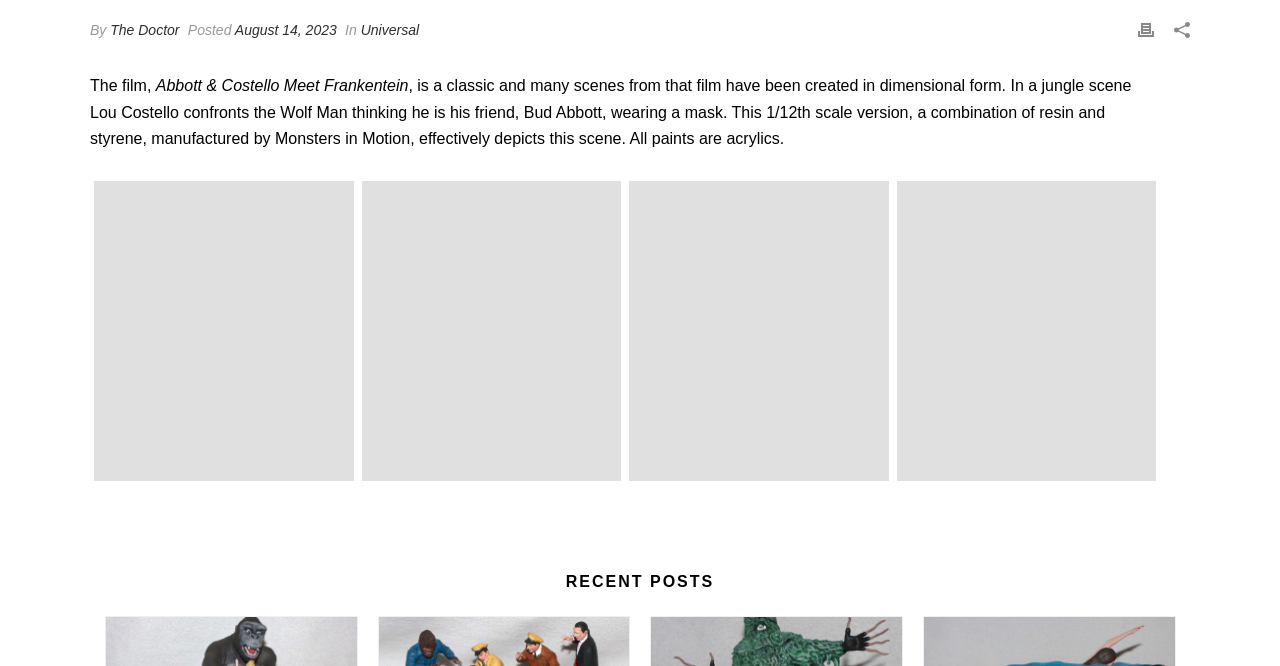Use a single word or phrase to answer the question:
What is the name of the character confronting the Wolf Man?

Lou Costello